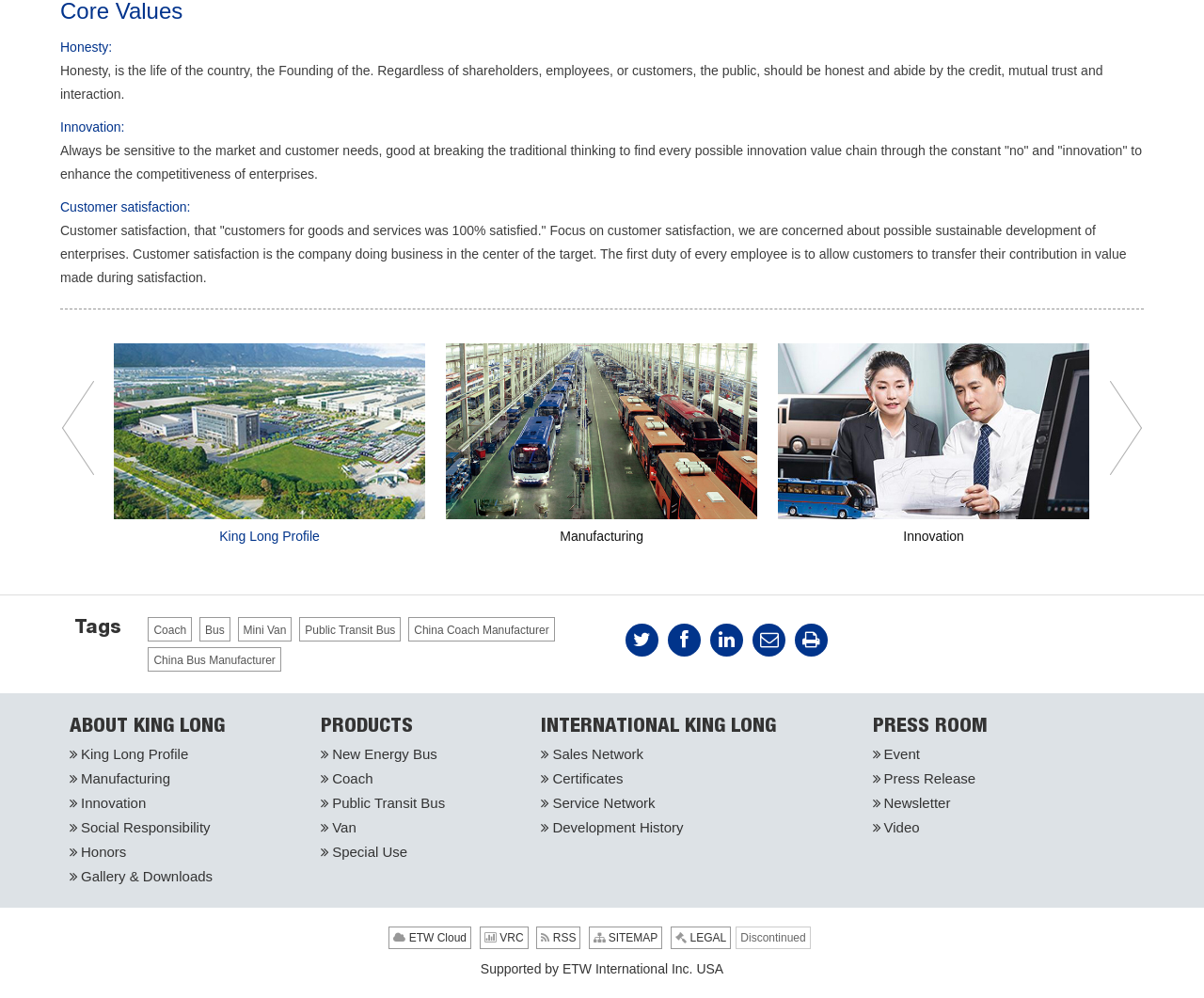Can you specify the bounding box coordinates of the area that needs to be clicked to fulfill the following instruction: "Visit Sitemap"?

[0.489, 0.928, 0.55, 0.951]